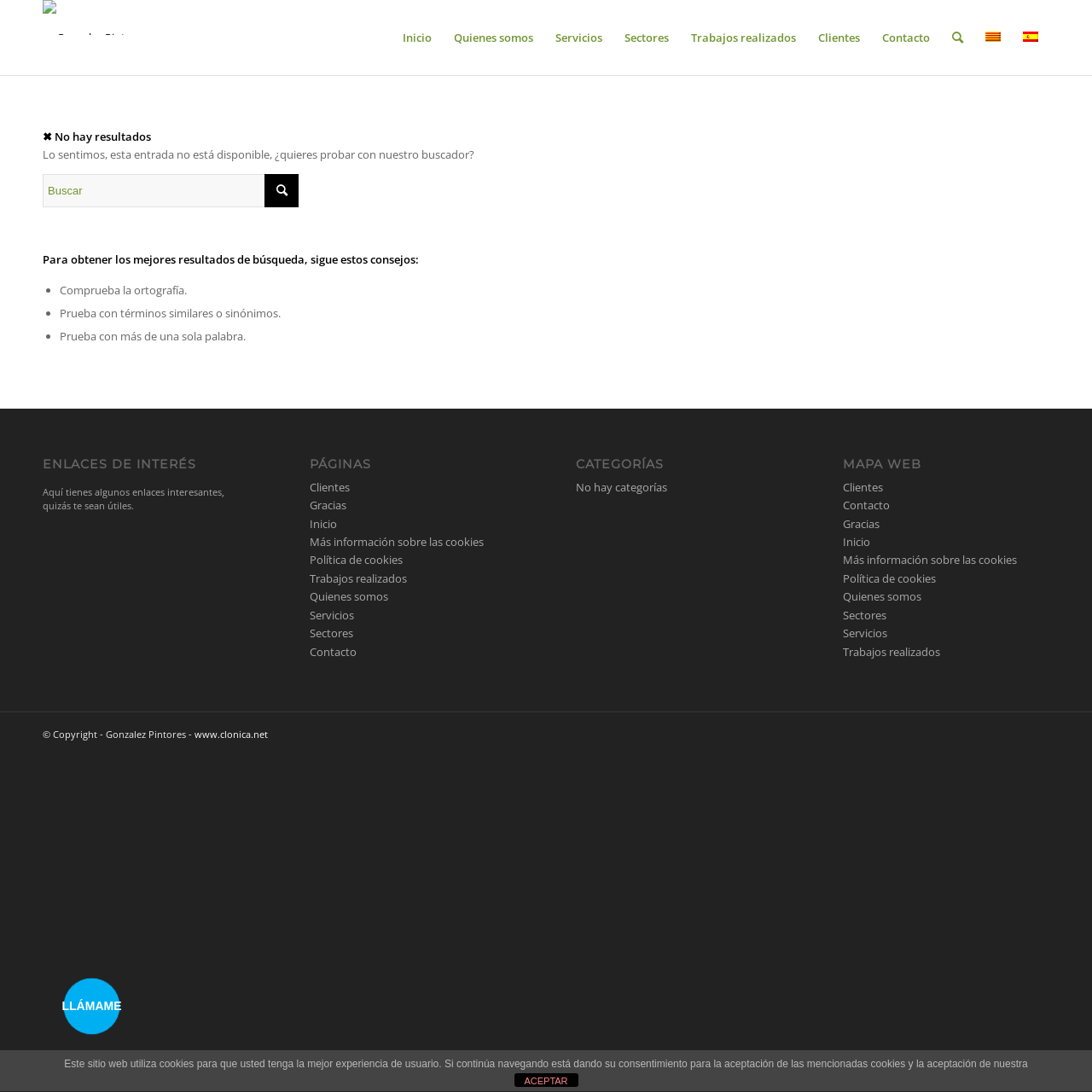Please identify the bounding box coordinates of the element that needs to be clicked to perform the following instruction: "View Trabajos realizados".

[0.623, 0.0, 0.739, 0.069]